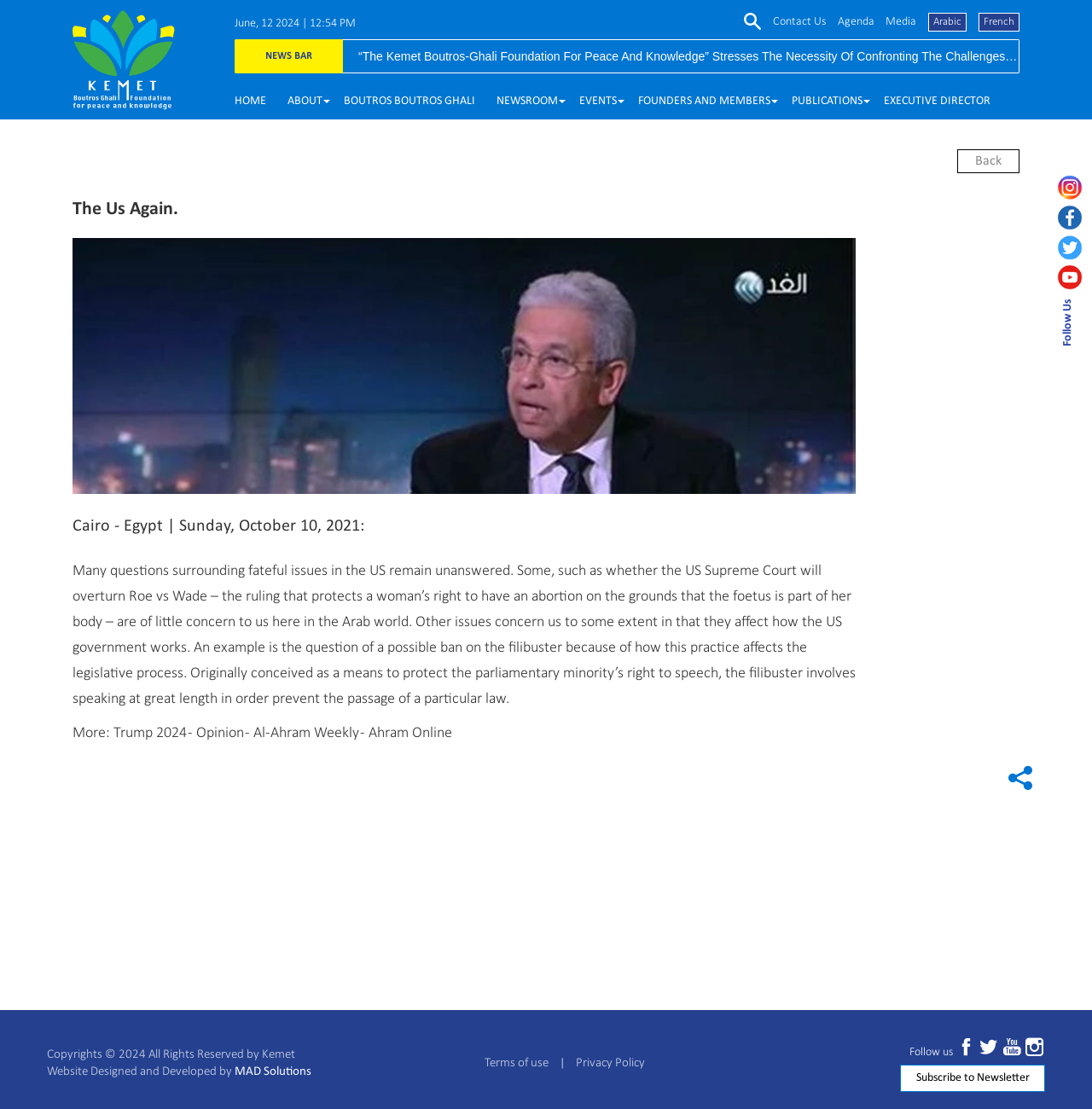Identify the bounding box for the element characterized by the following description: "MAD Solutions".

[0.215, 0.961, 0.285, 0.972]